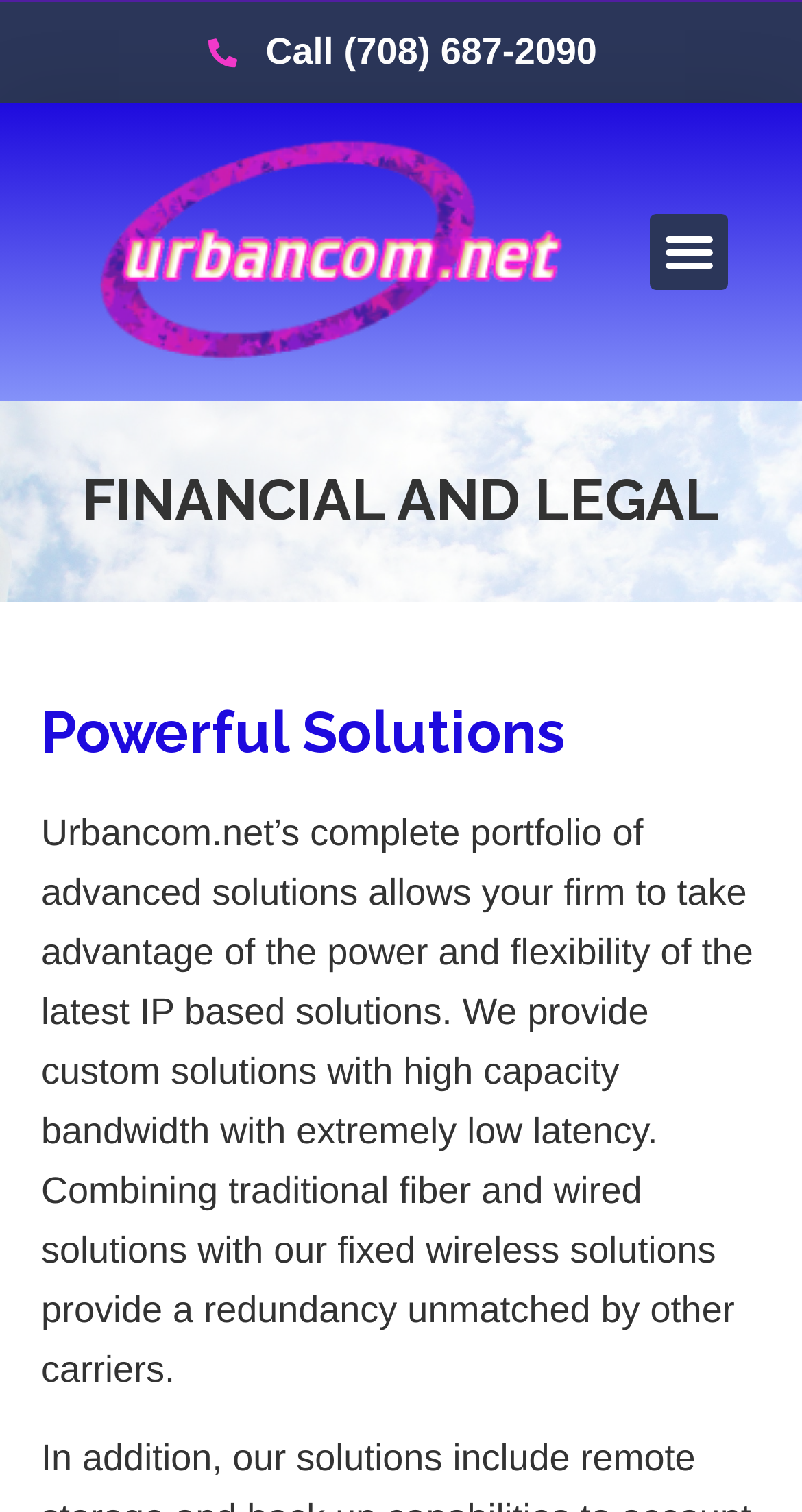Identify and provide the text of the main header on the webpage.

FINANCIAL AND LEGAL